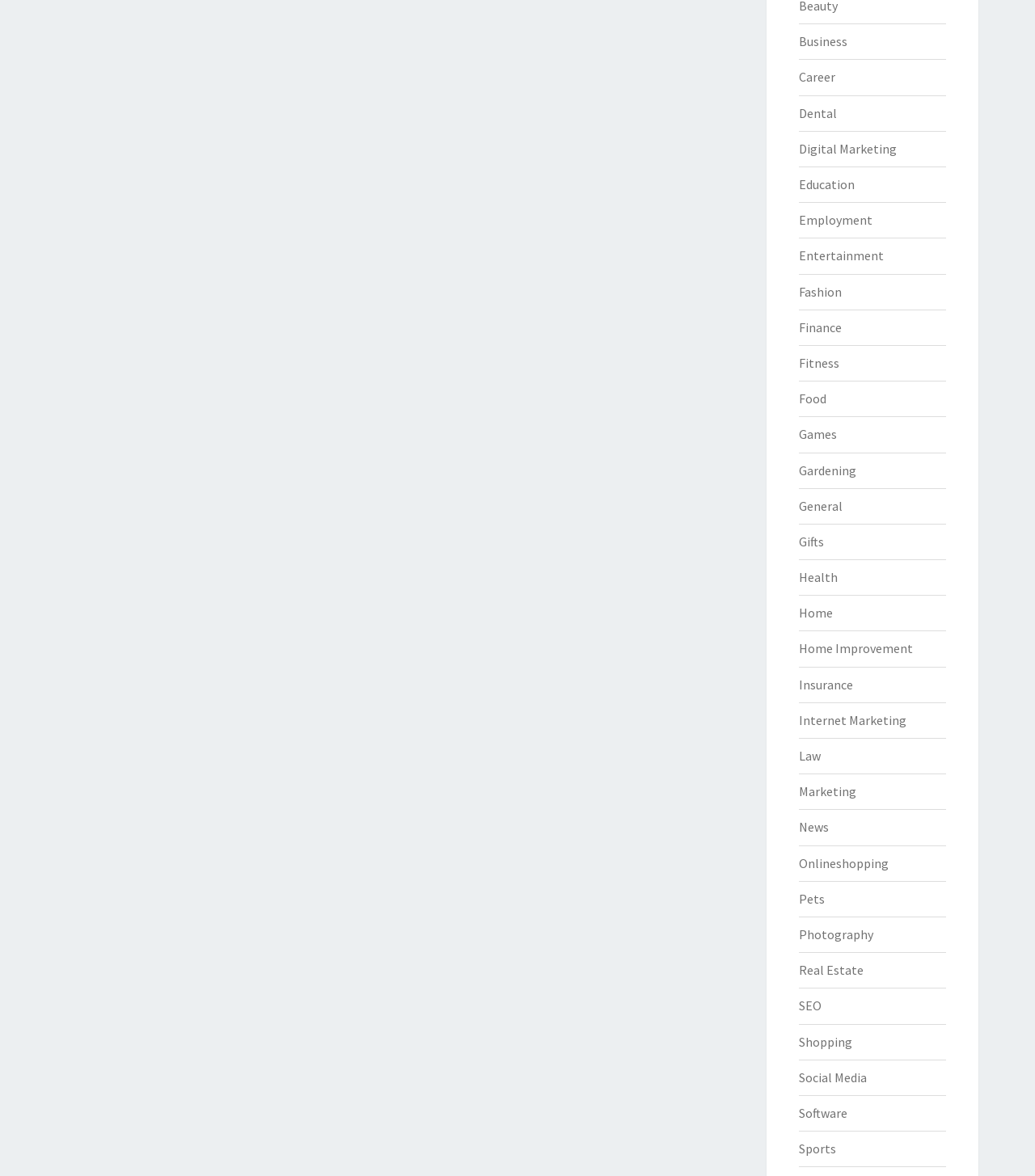What is the category of 'Digital Marketing'?
Please provide a single word or phrase based on the screenshot.

Link